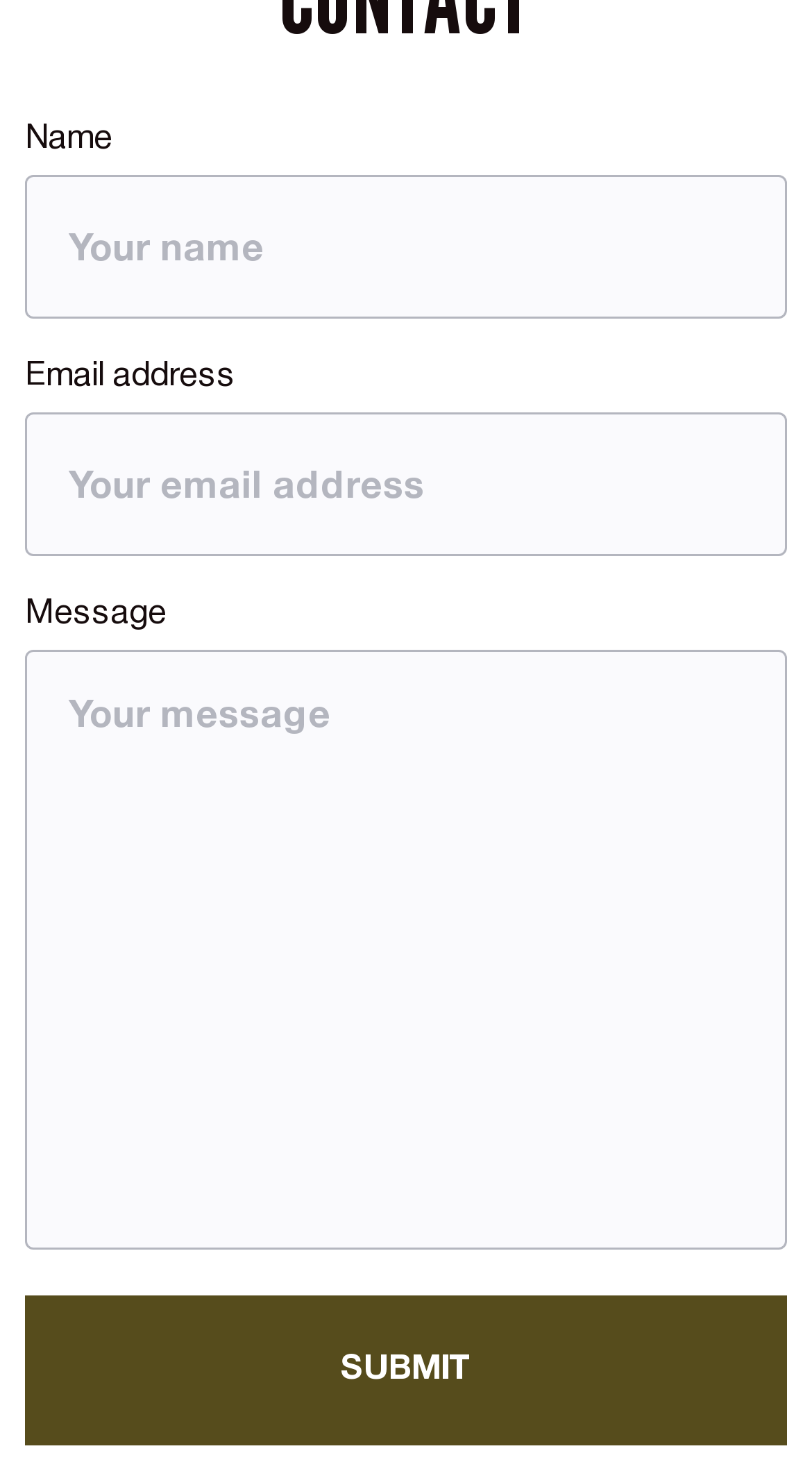Find the bounding box of the UI element described as follows: "name="input_6" placeholder="Your message"".

[0.031, 0.442, 0.969, 0.851]